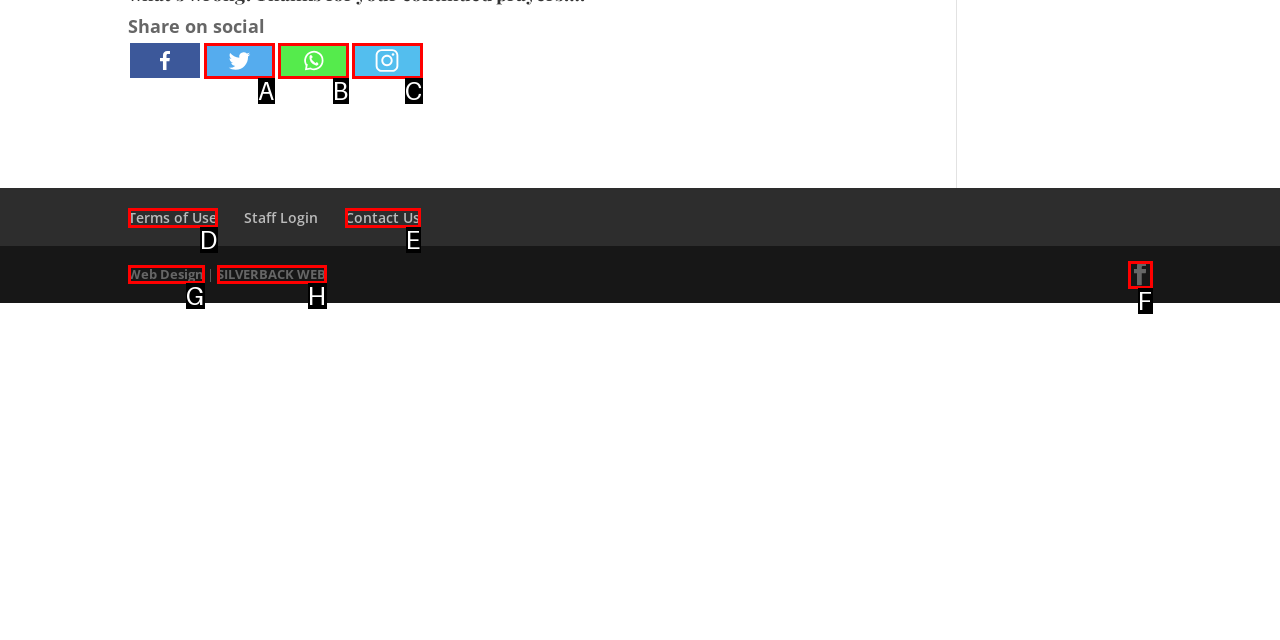Find the UI element described as: Facebook
Reply with the letter of the appropriate option.

F